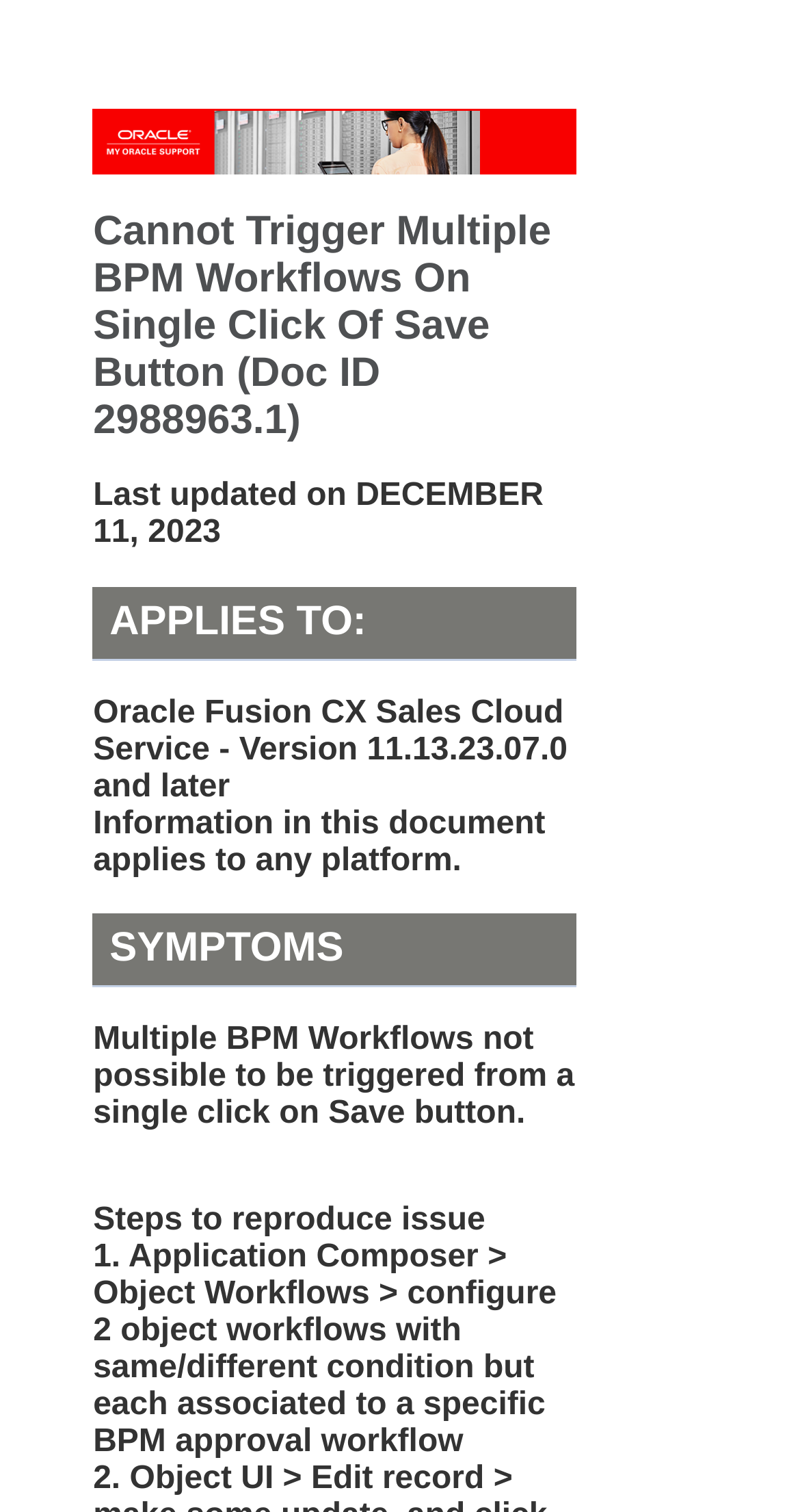Please determine the heading text of this webpage.

Cannot Trigger Multiple BPM Workflows On Single Click Of Save Button (Doc ID 2988963.1)